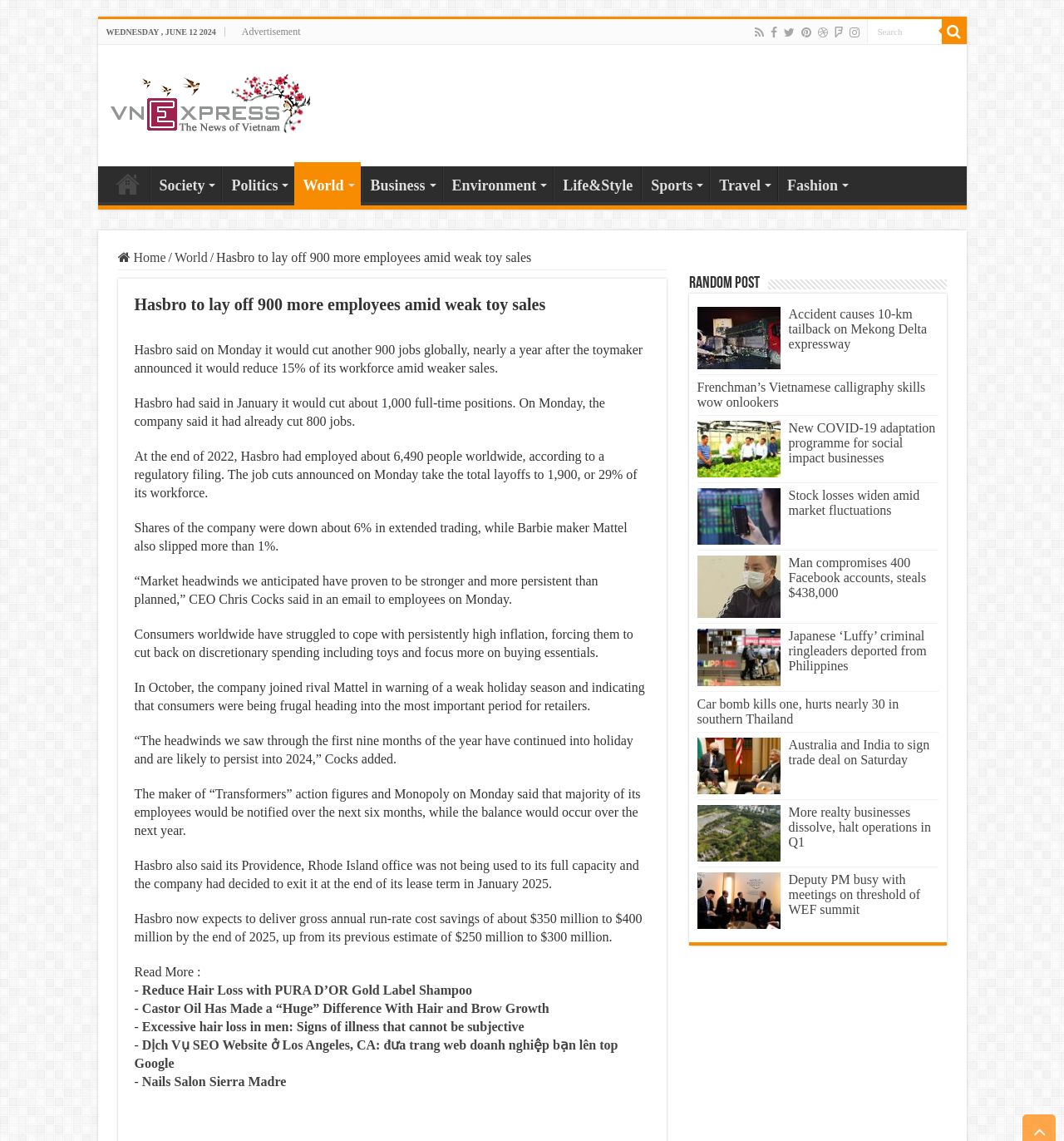Provide the bounding box coordinates of the UI element that matches the description: "input value="Search" name="s" title="Search" value="Search"".

[0.814, 0.017, 0.885, 0.038]